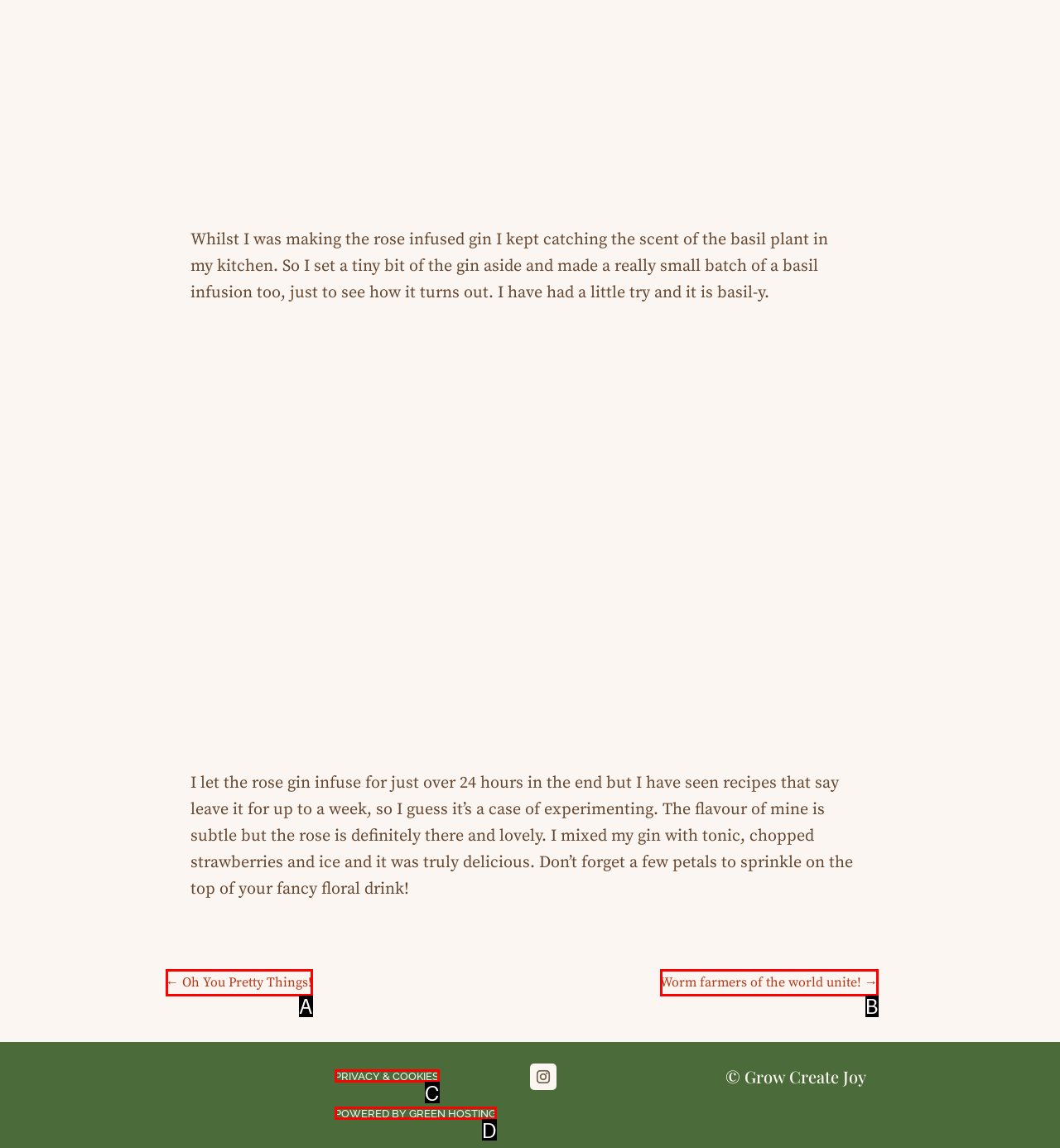Identify the option that corresponds to the description: Powered by Green Hosting. Provide only the letter of the option directly.

D